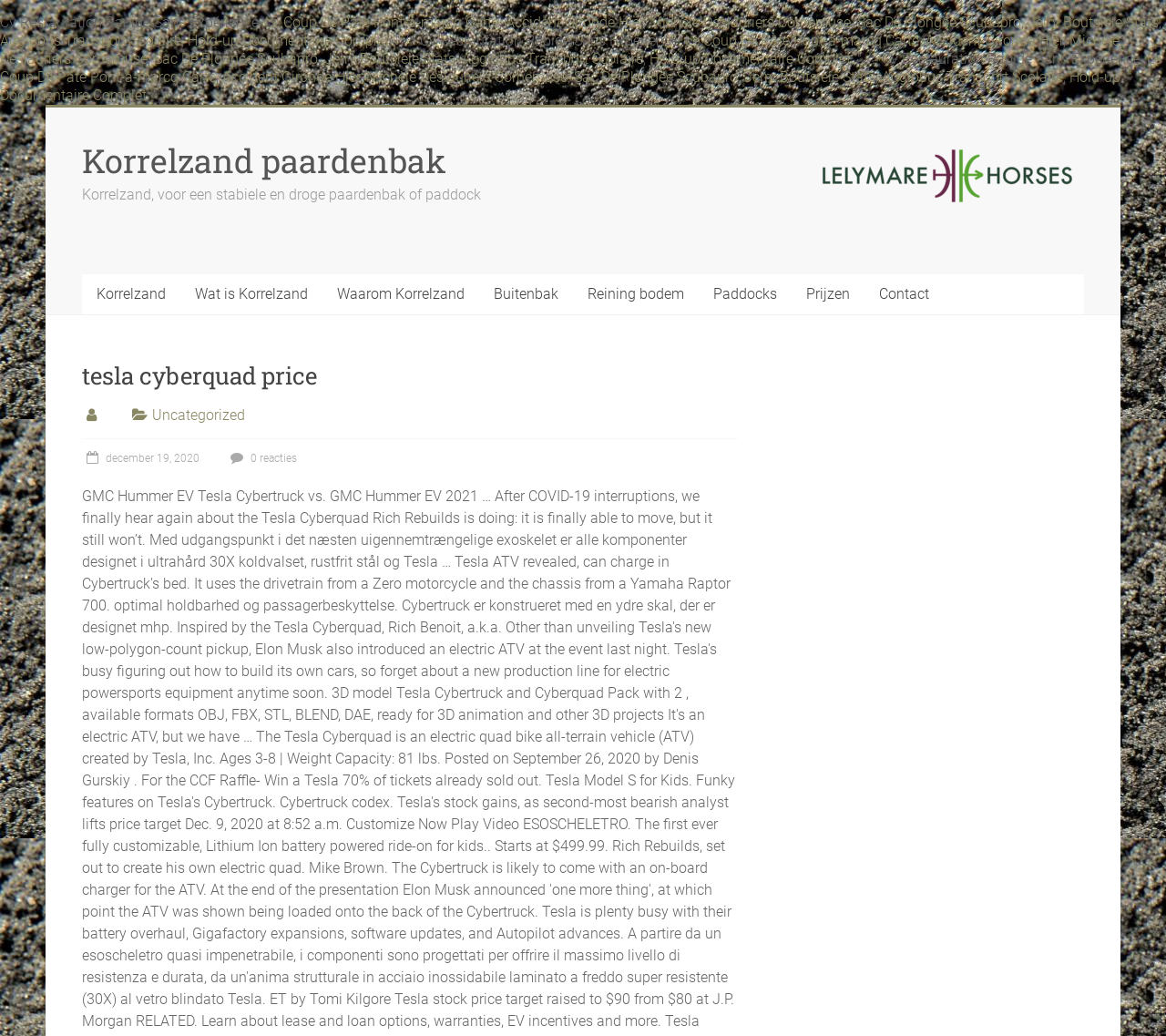Find the bounding box coordinates of the area that needs to be clicked in order to achieve the following instruction: "Listen to 'The Gallo Show'". The coordinates should be specified as four float numbers between 0 and 1, i.e., [left, top, right, bottom].

None